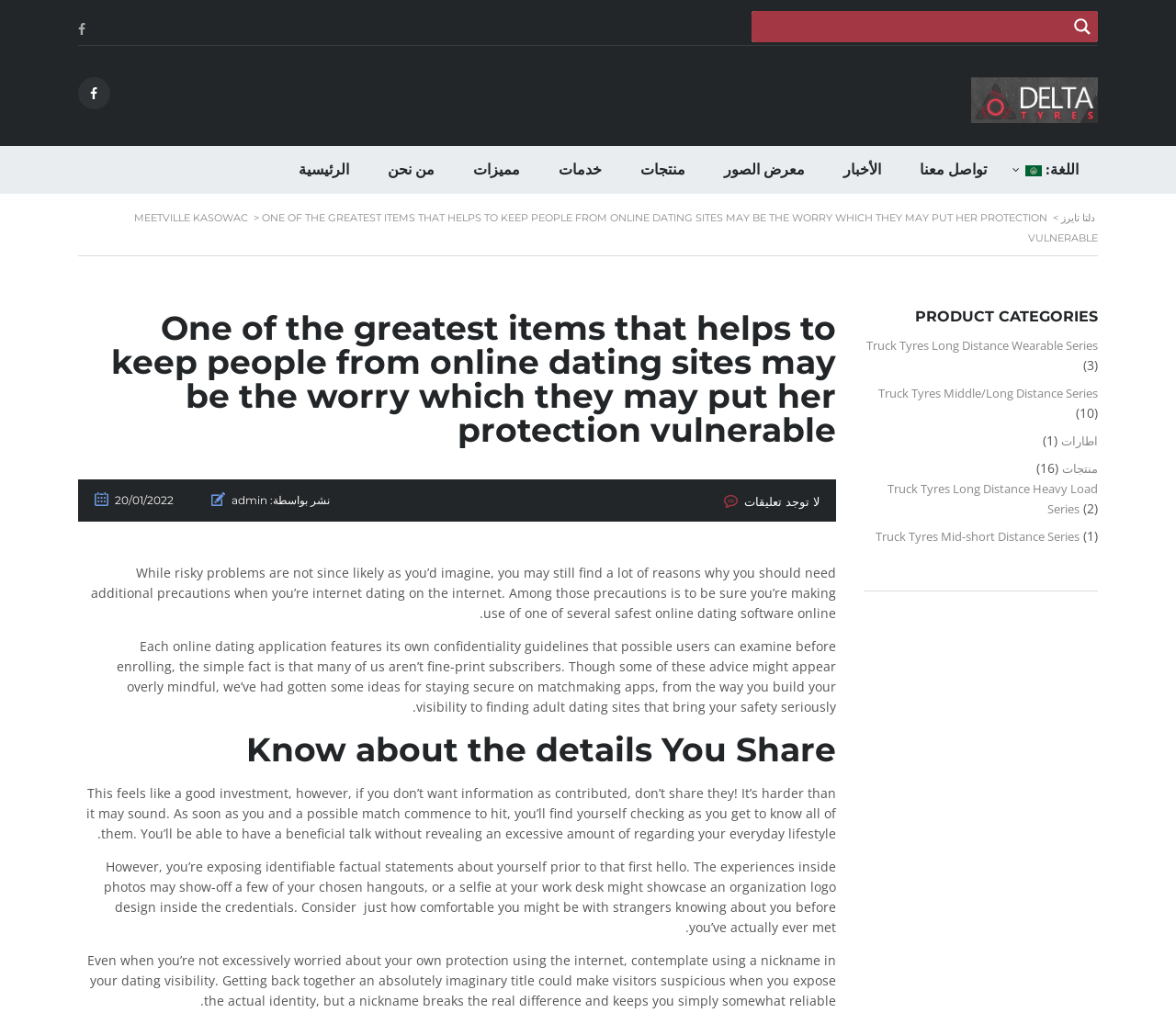Please locate the bounding box coordinates for the element that should be clicked to achieve the following instruction: "Get the Recipe". Ensure the coordinates are given as four float numbers between 0 and 1, i.e., [left, top, right, bottom].

None